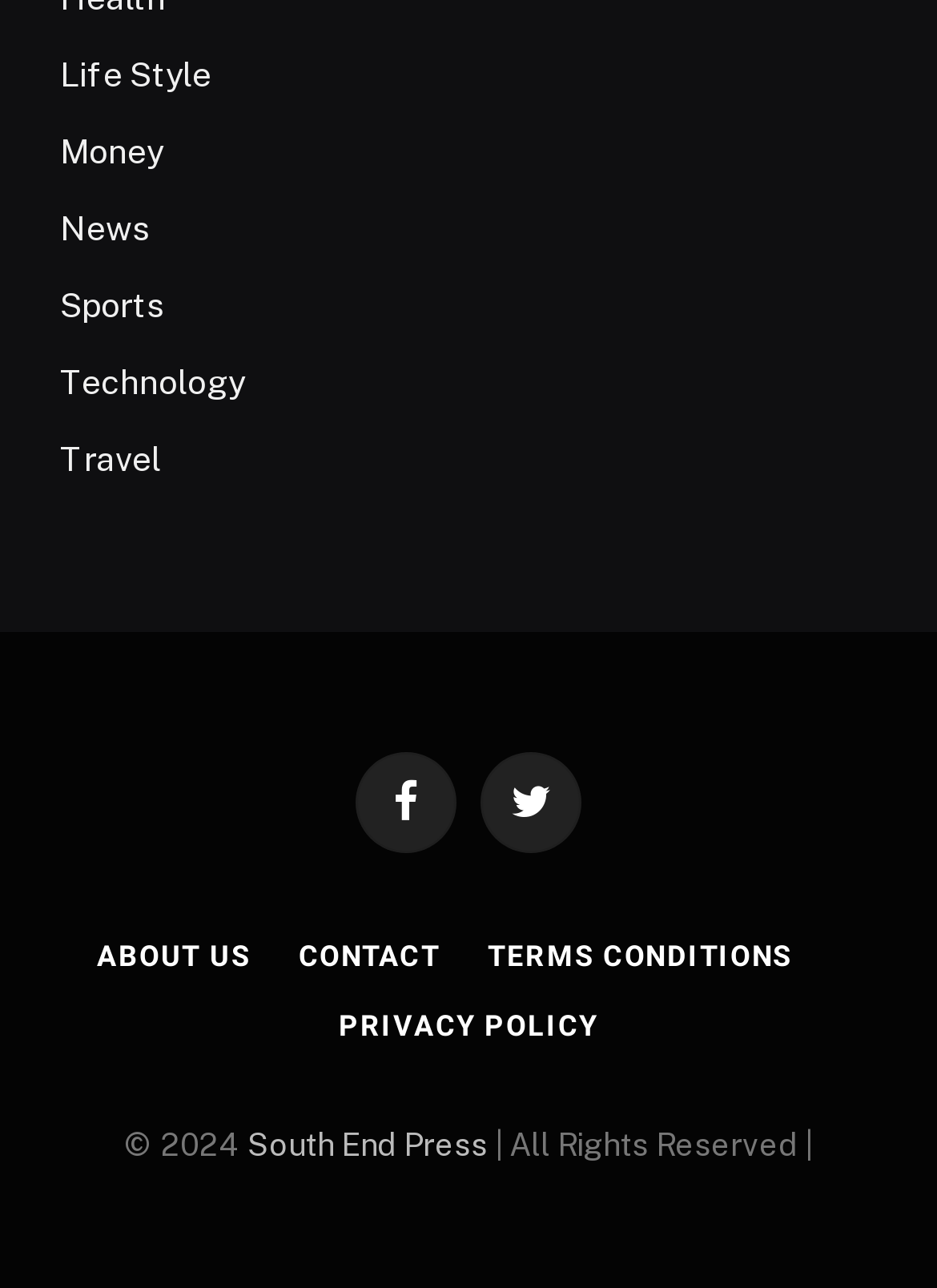How many social media links are there?
Answer the question with as much detail as you can, using the image as a reference.

I counted the number of social media links on the webpage and found two links, one for Facebook and one for Twitter, both located at the top-right section of the webpage.